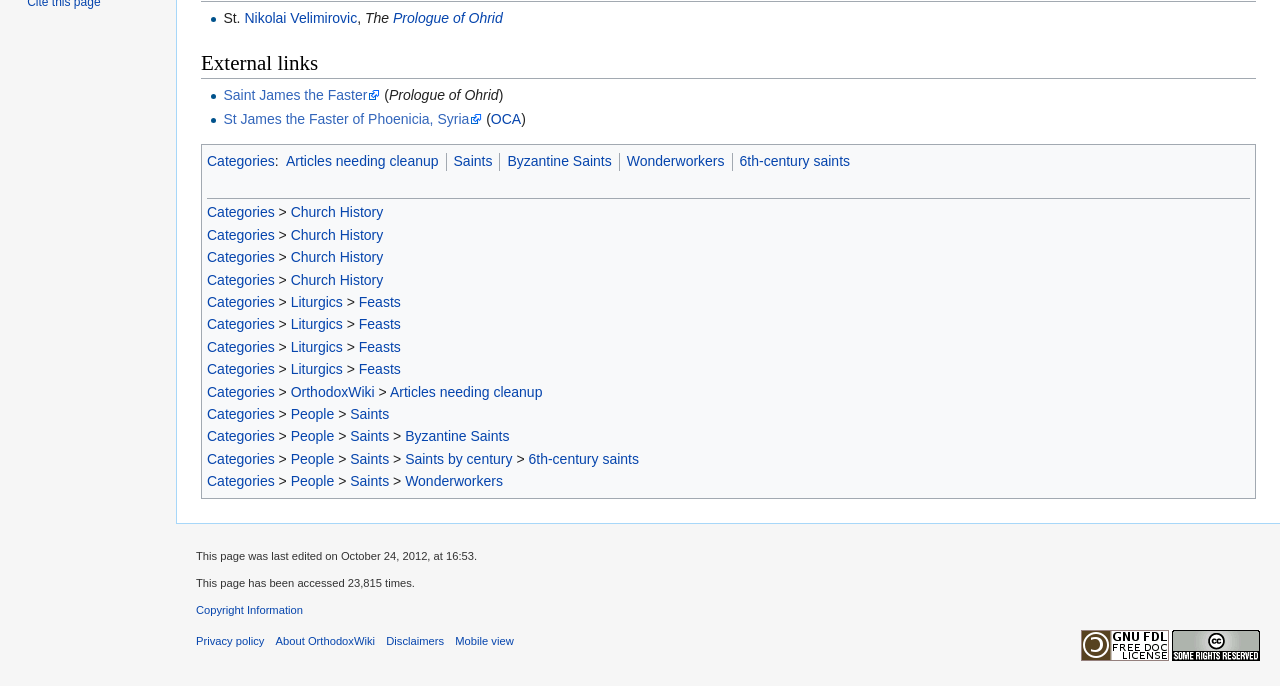Provide the bounding box coordinates of the HTML element this sentence describes: "Categories". The bounding box coordinates consist of four float numbers between 0 and 1, i.e., [left, top, right, bottom].

[0.162, 0.461, 0.215, 0.485]